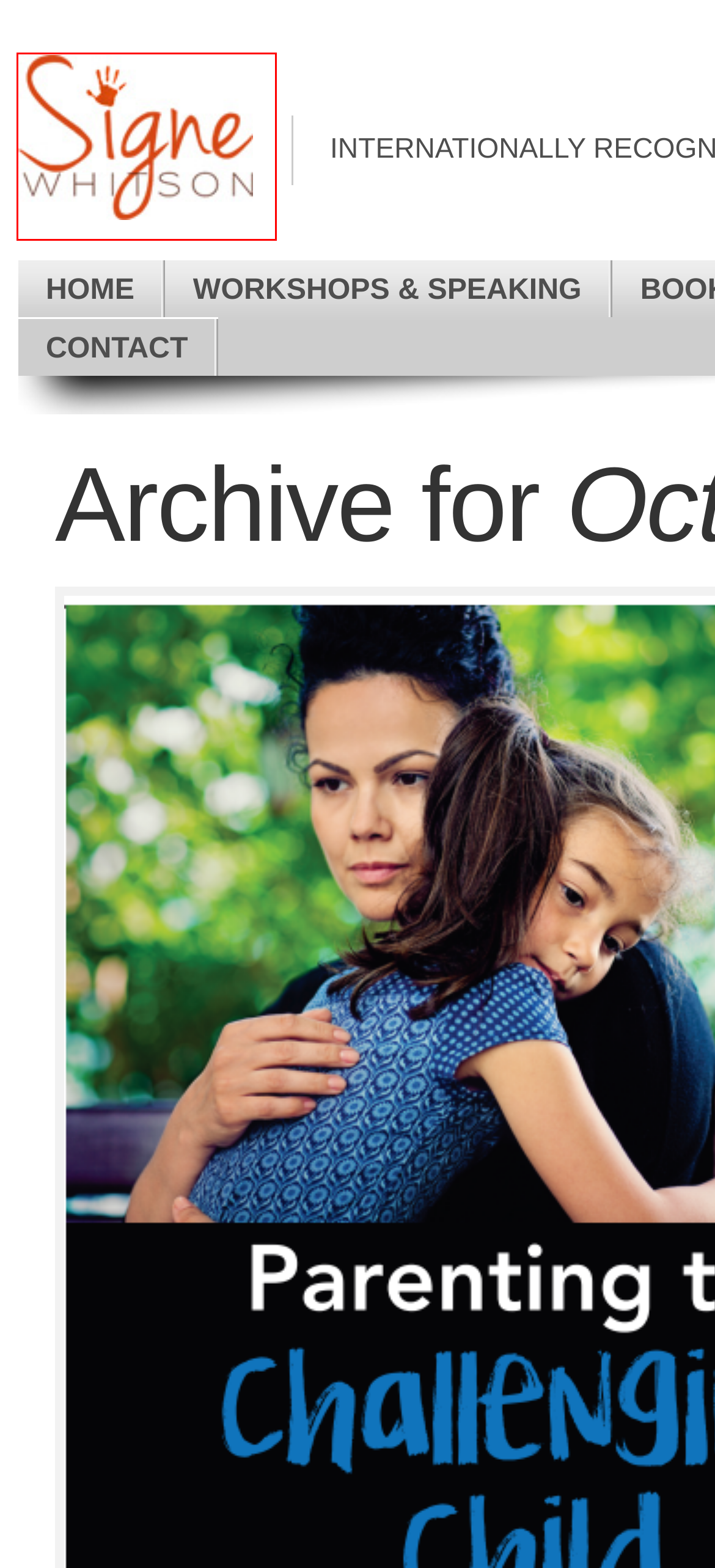Examine the screenshot of a webpage with a red rectangle bounding box. Select the most accurate webpage description that matches the new webpage after clicking the element within the bounding box. Here are the candidates:
A. Signe Whitson  | 2014 | April
B. Signe Whitson  | 2010 | April
C. Signe Whitson  | Books
D. Signe Whitson  | 2019 | March
E. Signe Whitson  | Workshops & Speaking
F. Signe Whitson
G. Signe Whitson  | Contact
H. Signe Whitson  | 2017 | August

F